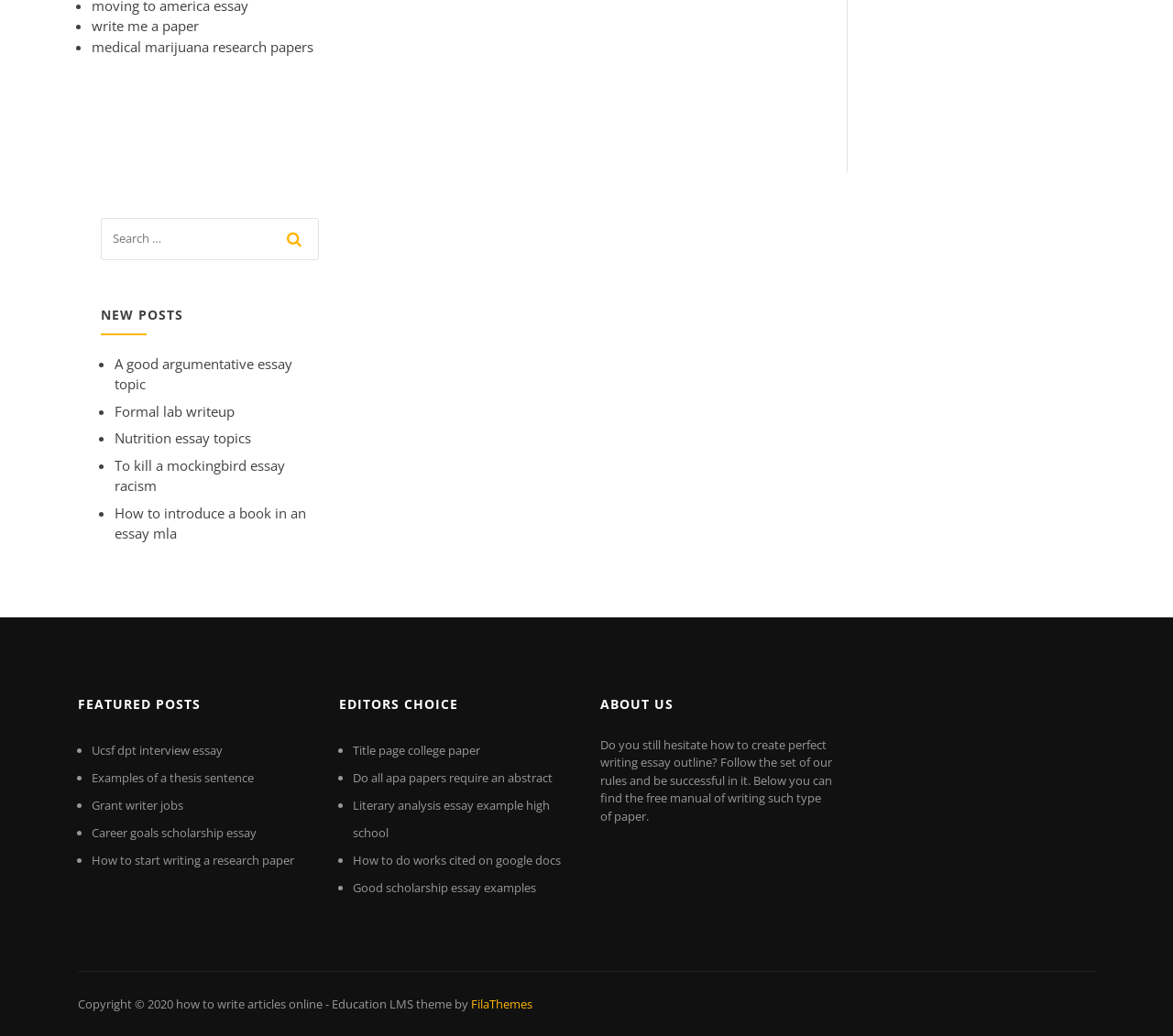Please provide a brief answer to the question using only one word or phrase: 
What is the purpose of the search box?

To search posts